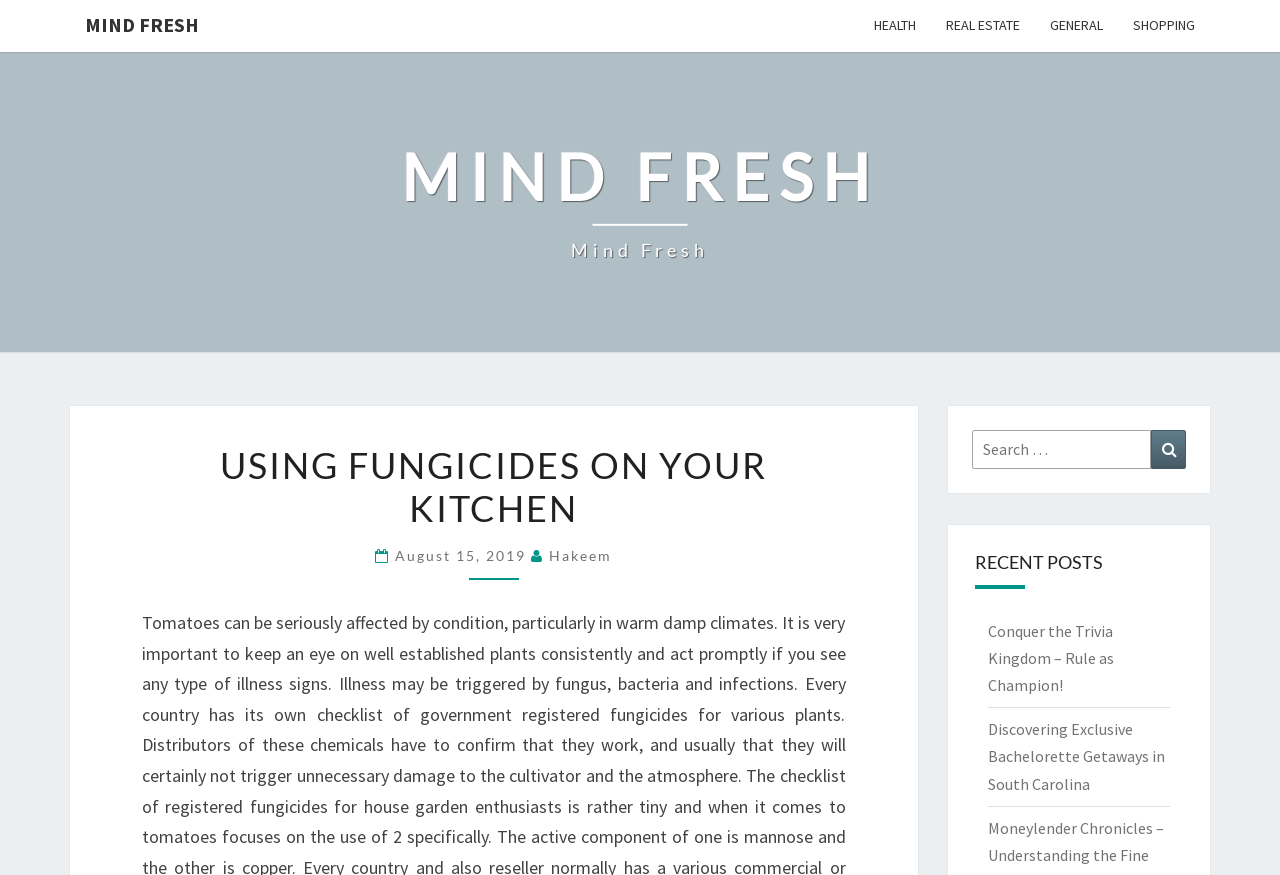Show the bounding box coordinates of the region that should be clicked to follow the instruction: "read the post about Conquer the Trivia Kingdom."

[0.771, 0.709, 0.87, 0.794]